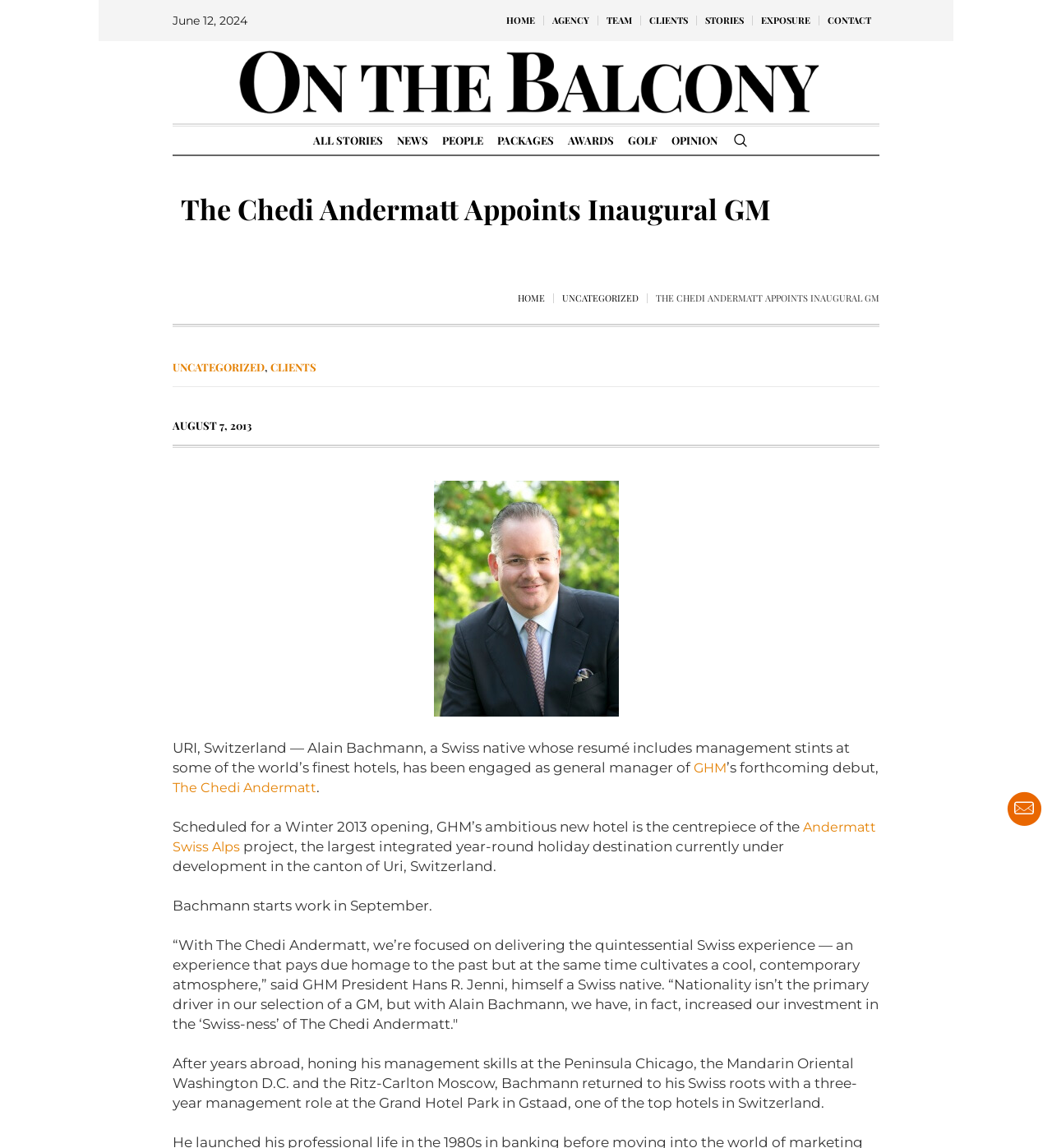Kindly determine the bounding box coordinates for the clickable area to achieve the given instruction: "View ALL STORIES".

[0.291, 0.11, 0.37, 0.135]